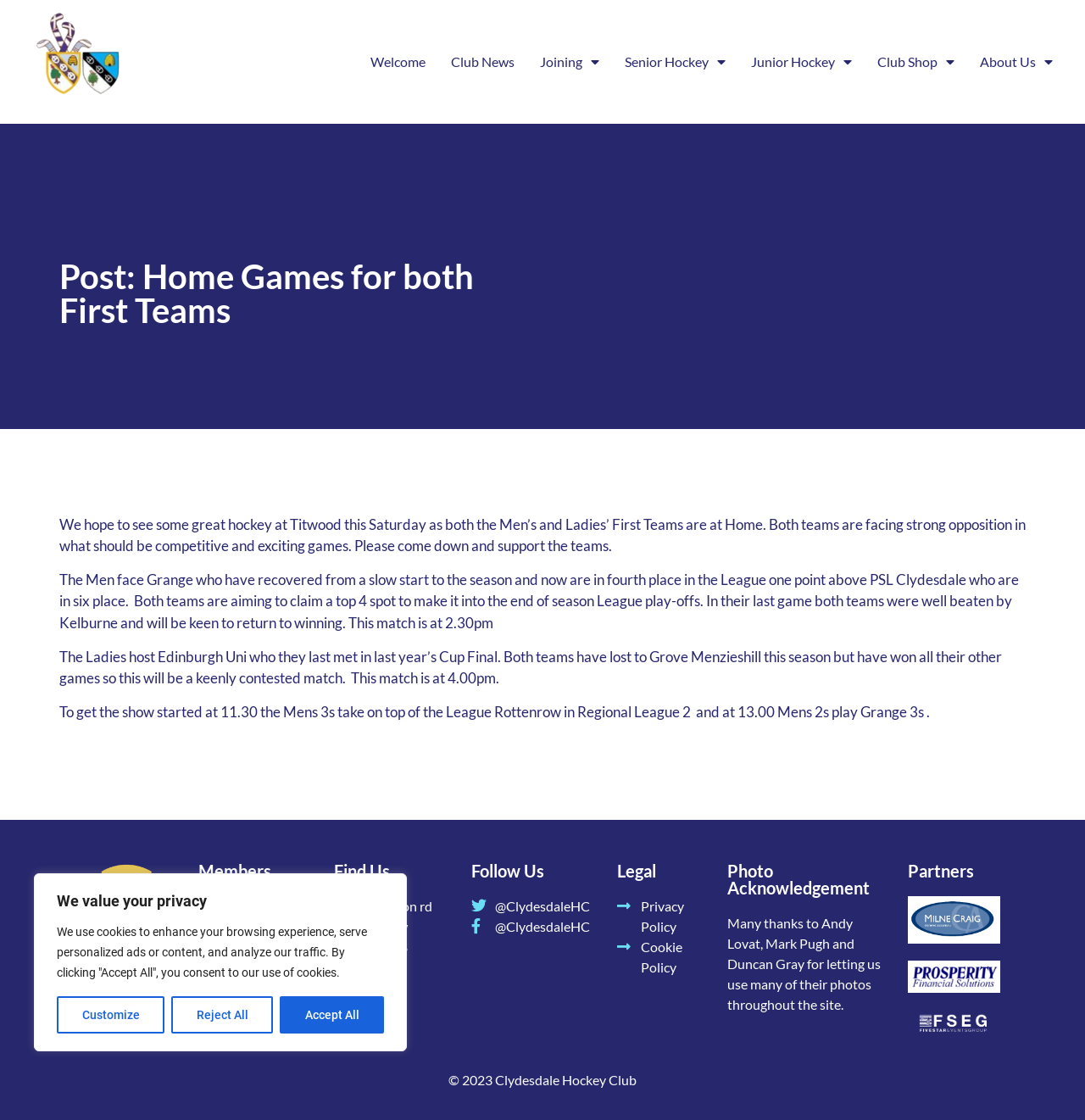Kindly determine the bounding box coordinates for the clickable area to achieve the given instruction: "Click the Club News link".

[0.415, 0.045, 0.474, 0.065]